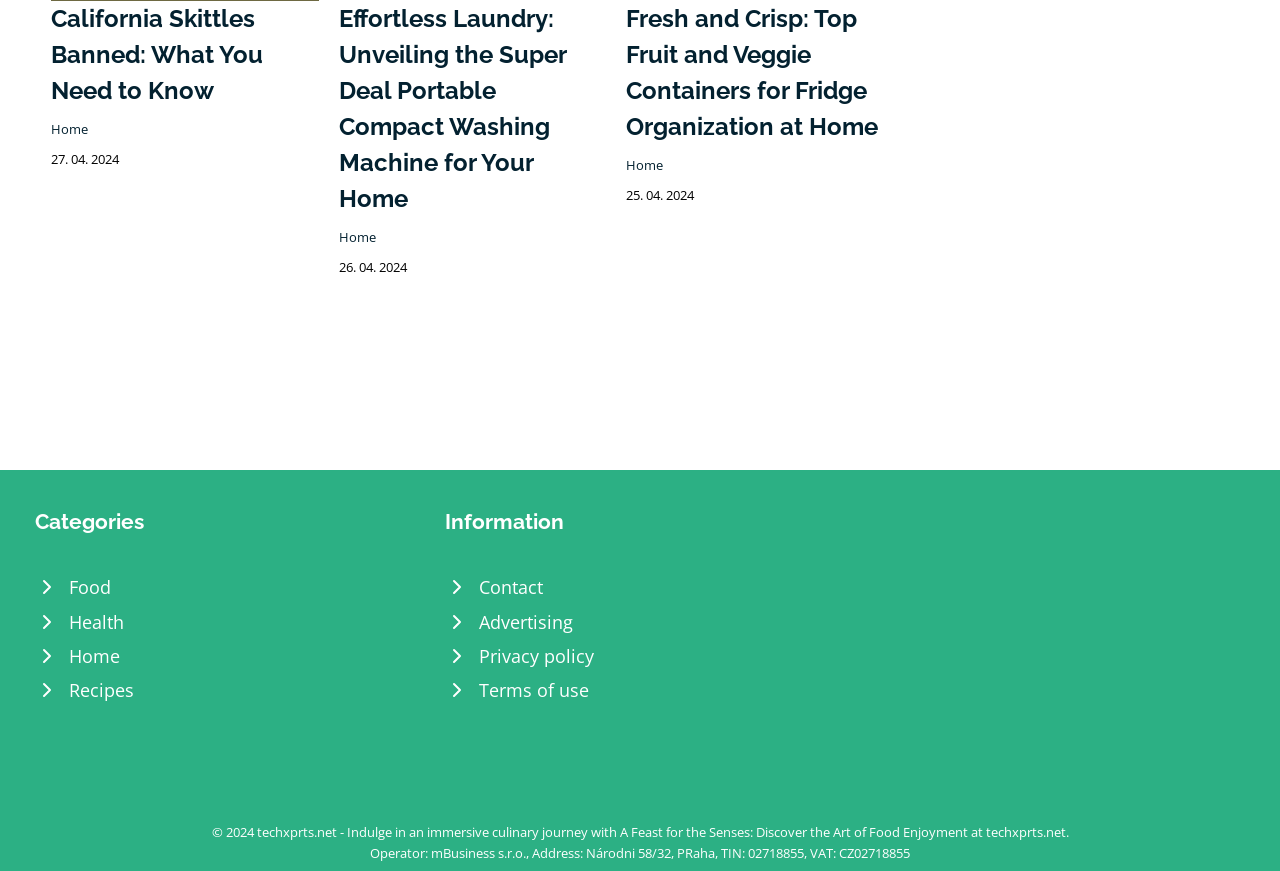Determine the bounding box coordinates of the clickable region to follow the instruction: "Browse the 'Food' category".

[0.027, 0.655, 0.332, 0.694]